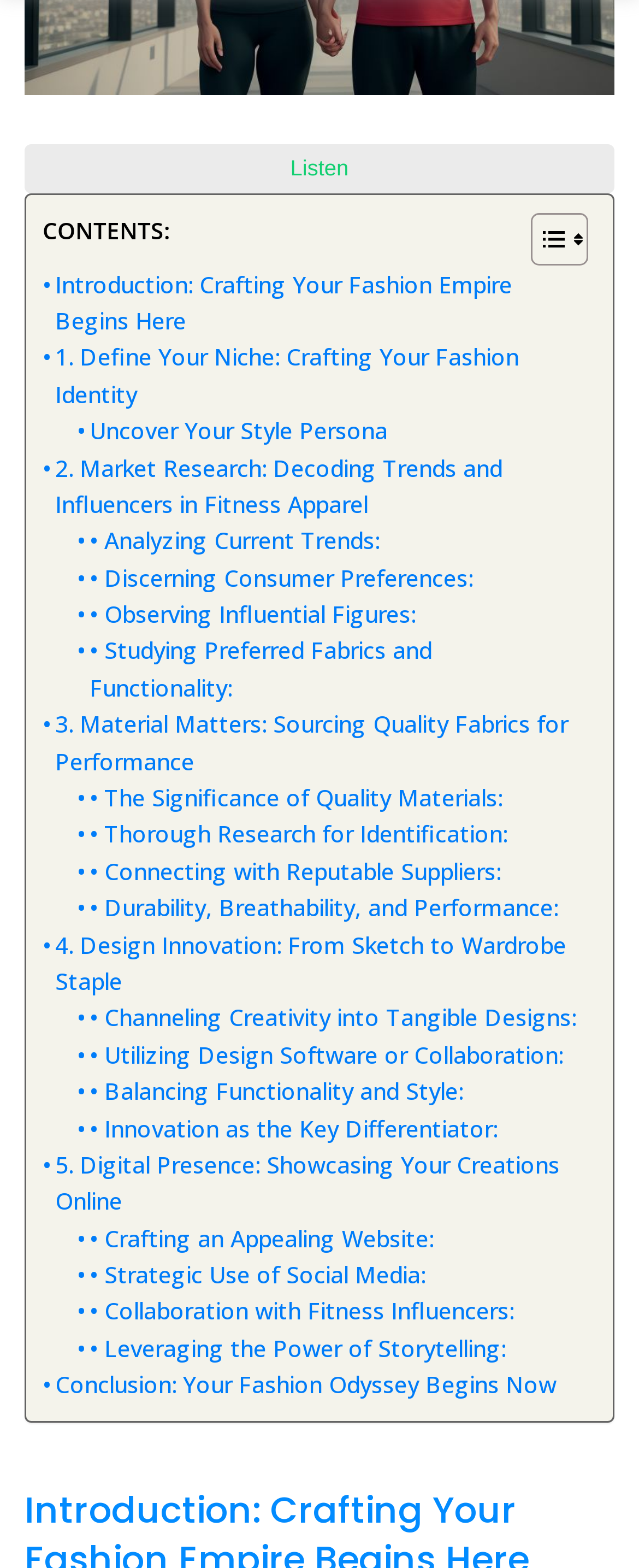Find the bounding box coordinates of the clickable area required to complete the following action: "Learn about defining your niche".

[0.067, 0.217, 0.908, 0.264]